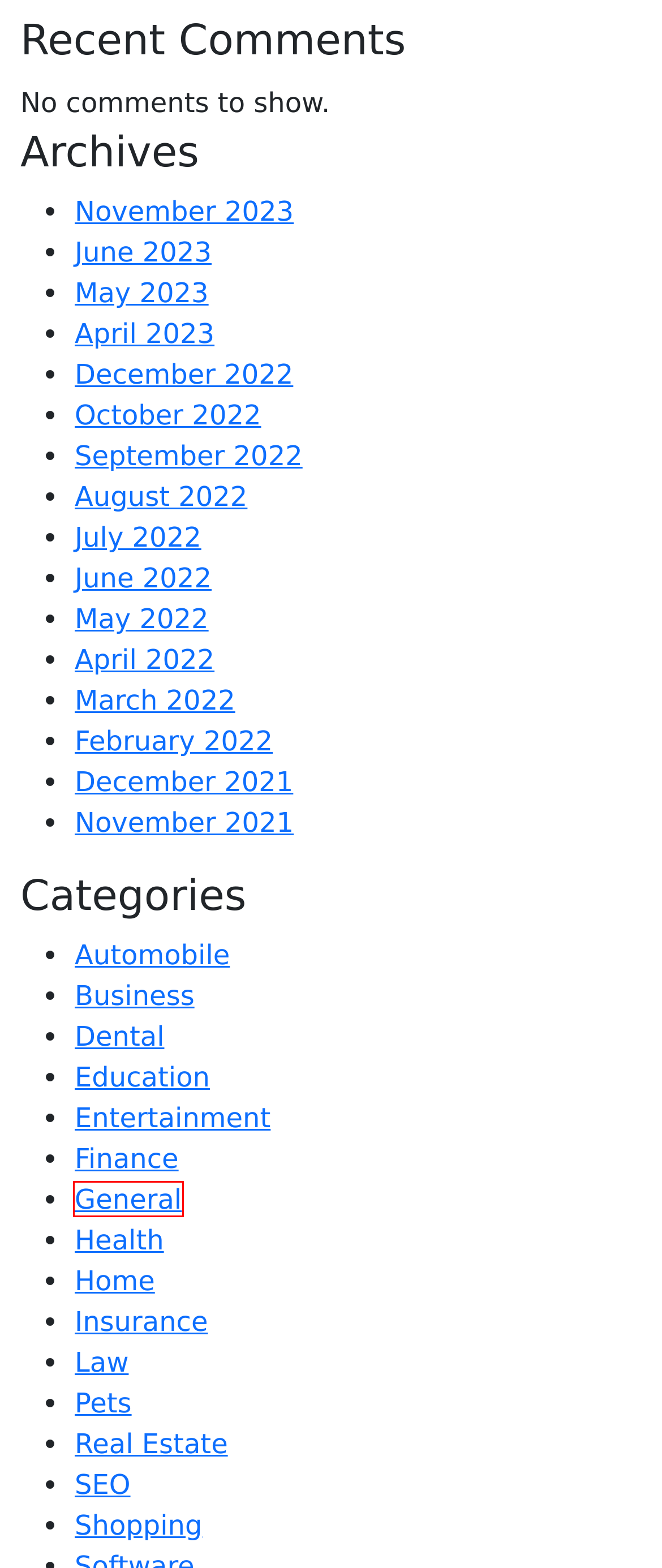Review the screenshot of a webpage which includes a red bounding box around an element. Select the description that best fits the new webpage once the element in the bounding box is clicked. Here are the candidates:
A. February 2022 – Catholic Netlinks
B. Business – Catholic Netlinks
C. Education – Catholic Netlinks
D. March 2022 – Catholic Netlinks
E. May 2022 – Catholic Netlinks
F. General – Catholic Netlinks
G. April 2022 – Catholic Netlinks
H. Entertainment – Catholic Netlinks

F